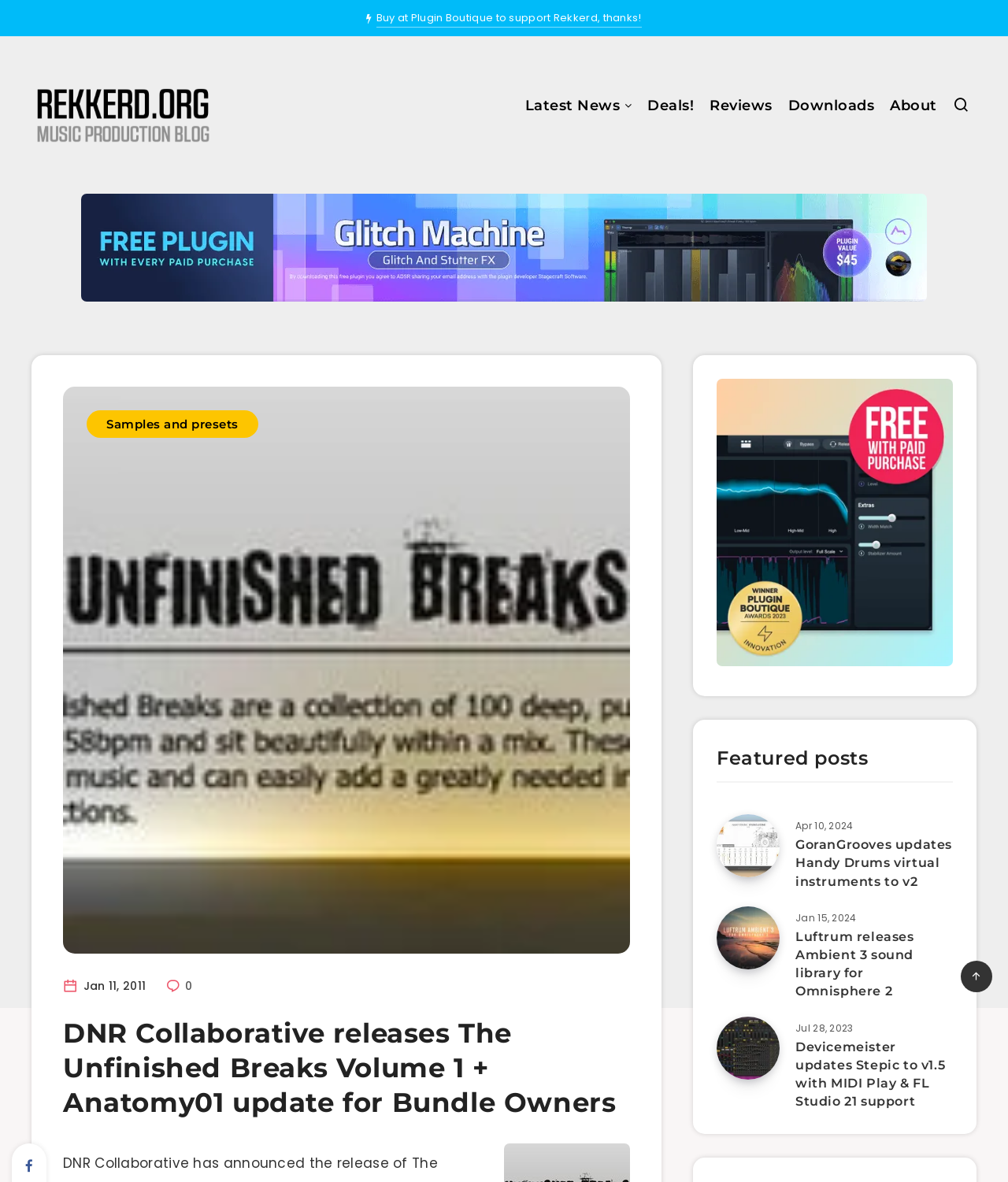Please specify the bounding box coordinates of the clickable section necessary to execute the following command: "Check out ADSR Sounds".

[0.08, 0.244, 0.92, 0.258]